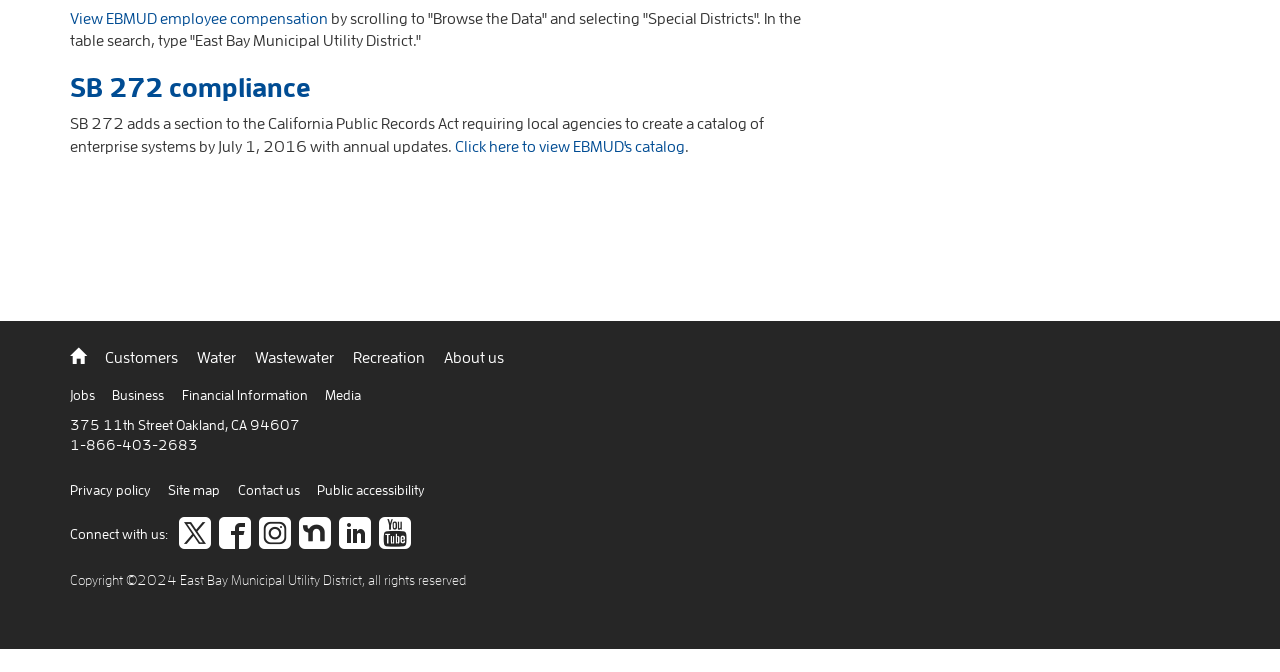Identify the bounding box coordinates of the clickable region required to complete the instruction: "Follow us on X, formerly Twitter". The coordinates should be given as four float numbers within the range of 0 and 1, i.e., [left, top, right, bottom].

[0.14, 0.769, 0.165, 0.823]